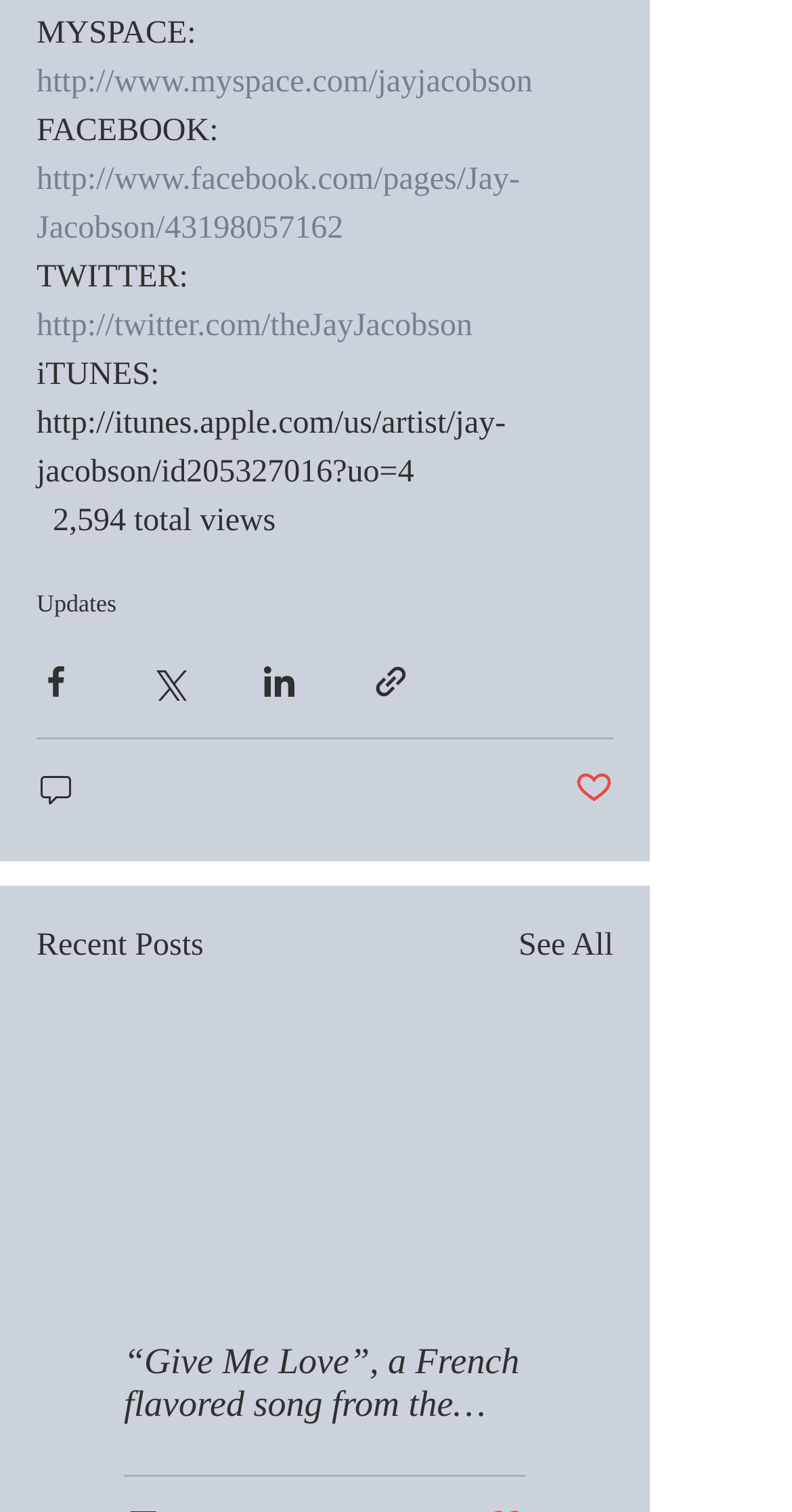Determine the bounding box coordinates of the region to click in order to accomplish the following instruction: "Post a comment". Provide the coordinates as four float numbers between 0 and 1, specifically [left, top, right, bottom].

[0.046, 0.508, 0.1, 0.536]